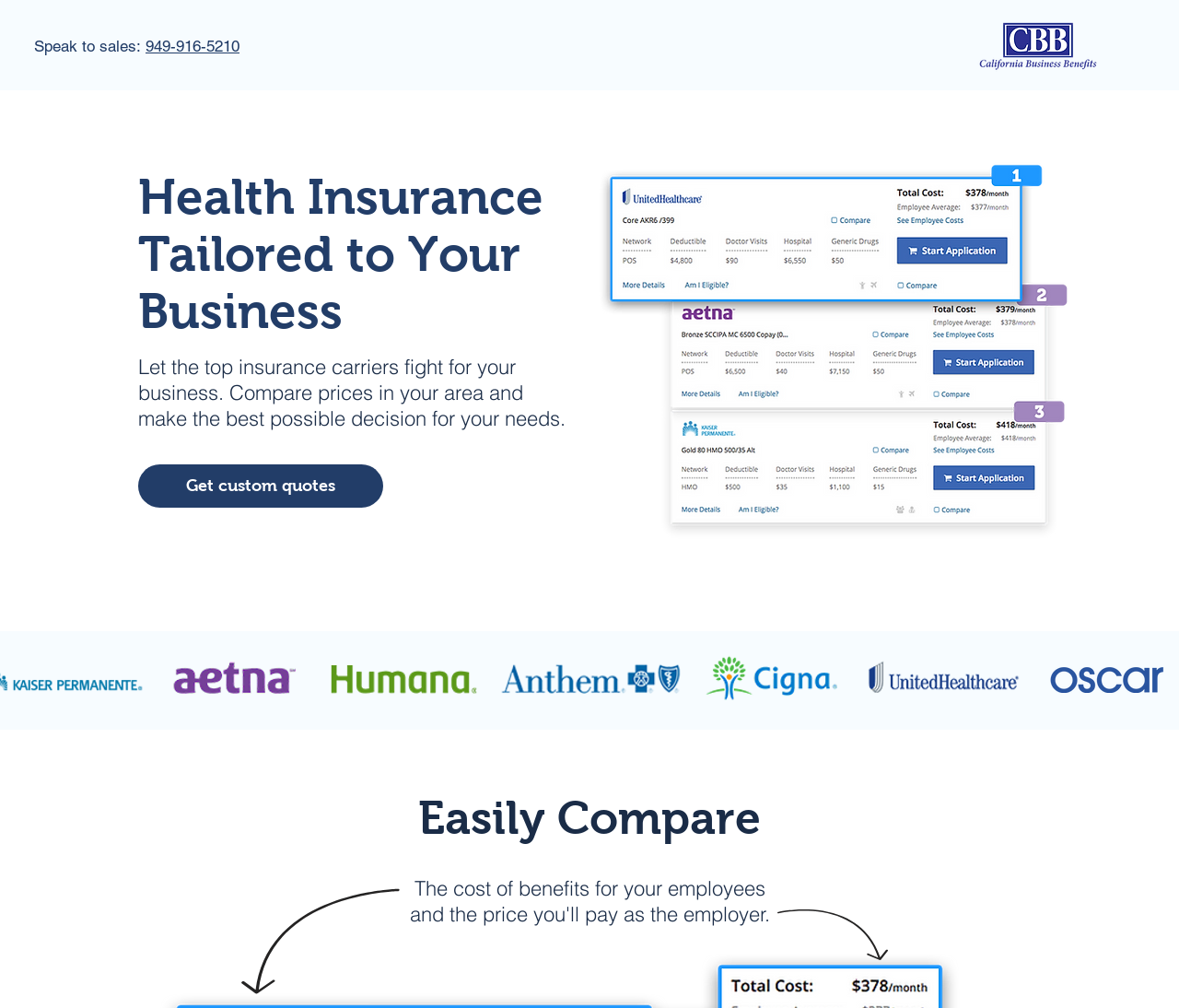What can you do with the button on the webpage?
Based on the screenshot, provide a one-word or short-phrase response.

Get custom quotes